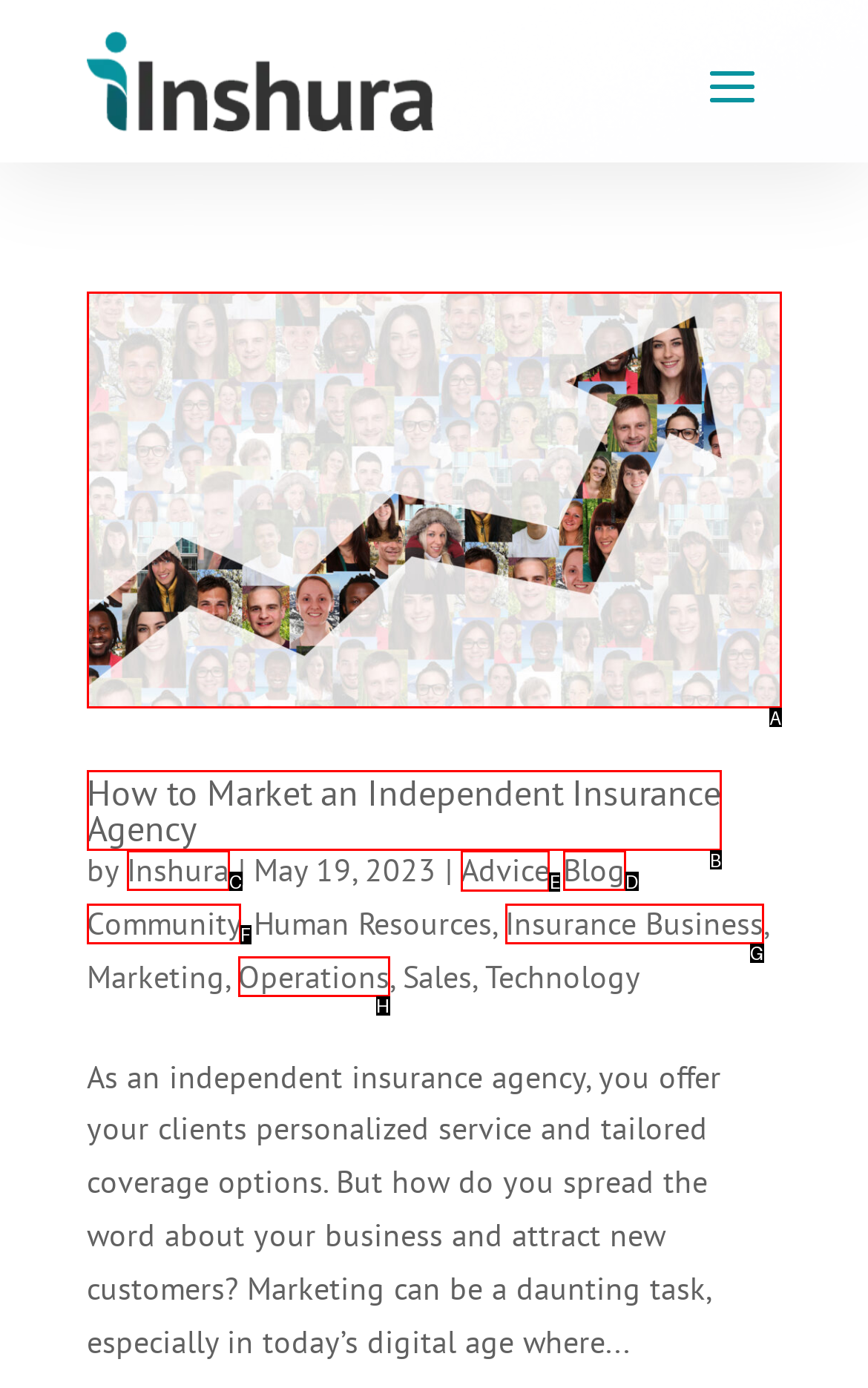Specify the letter of the UI element that should be clicked to achieve the following: Visit the Advice page
Provide the corresponding letter from the choices given.

E